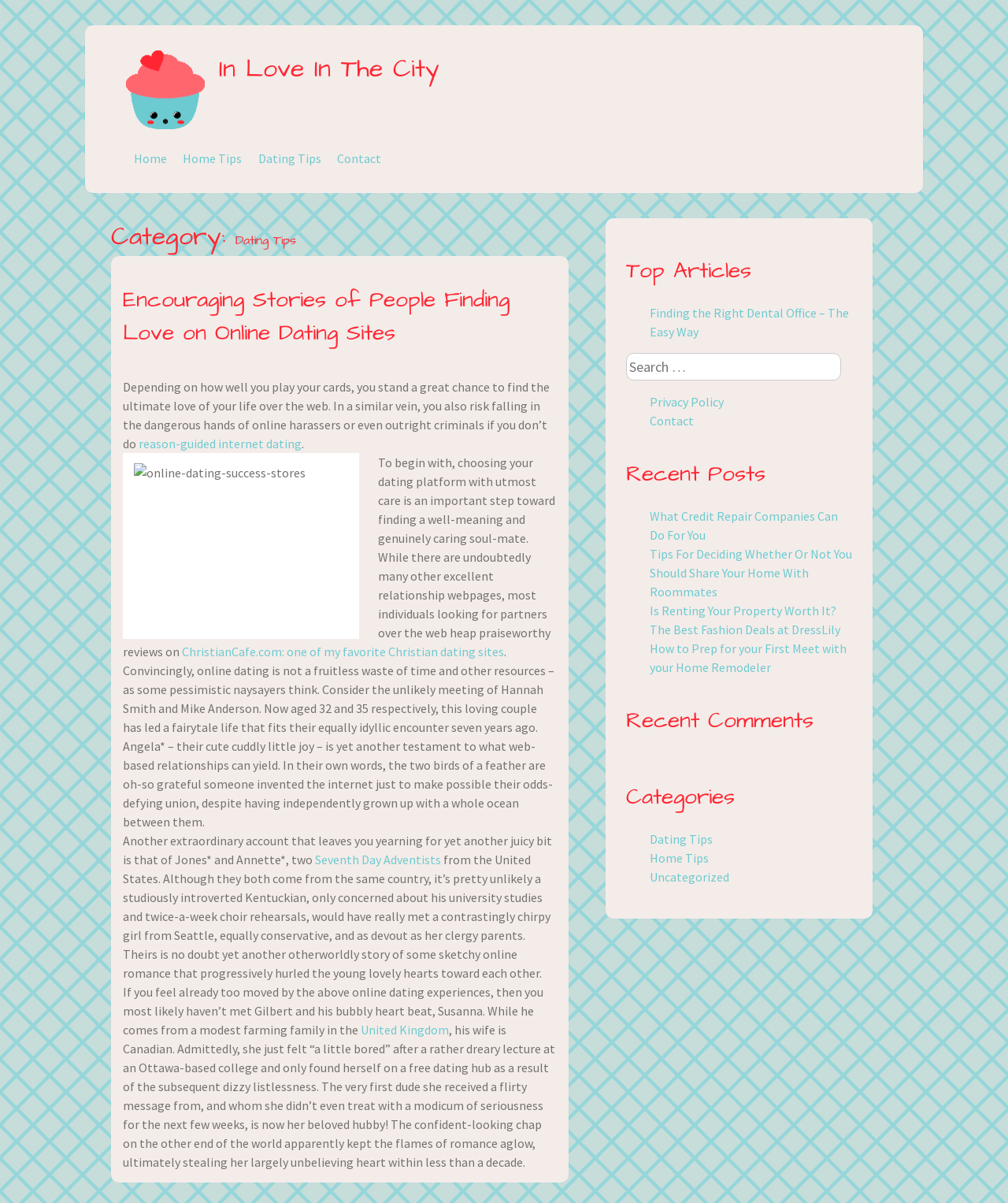What is the title of the first article on this webpage?
Look at the image and construct a detailed response to the question.

The first article on this webpage has a heading with the title 'Encouraging Stories of People Finding Love on Online Dating Sites', which suggests that the article is about sharing inspiring stories of people who found love through online dating.